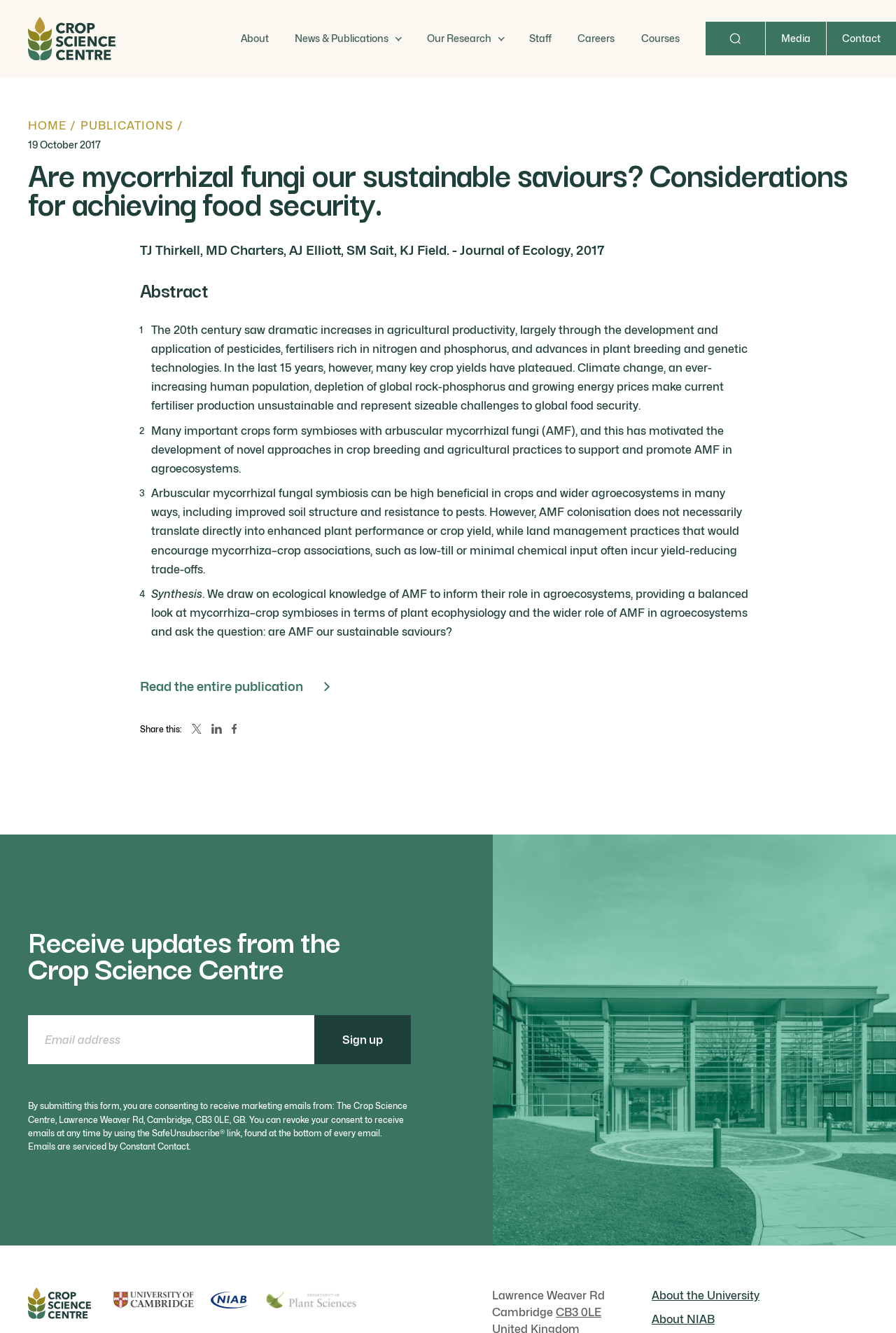Locate the bounding box for the described UI element: "Travel & Leisure". Ensure the coordinates are four float numbers between 0 and 1, formatted as [left, top, right, bottom].

None